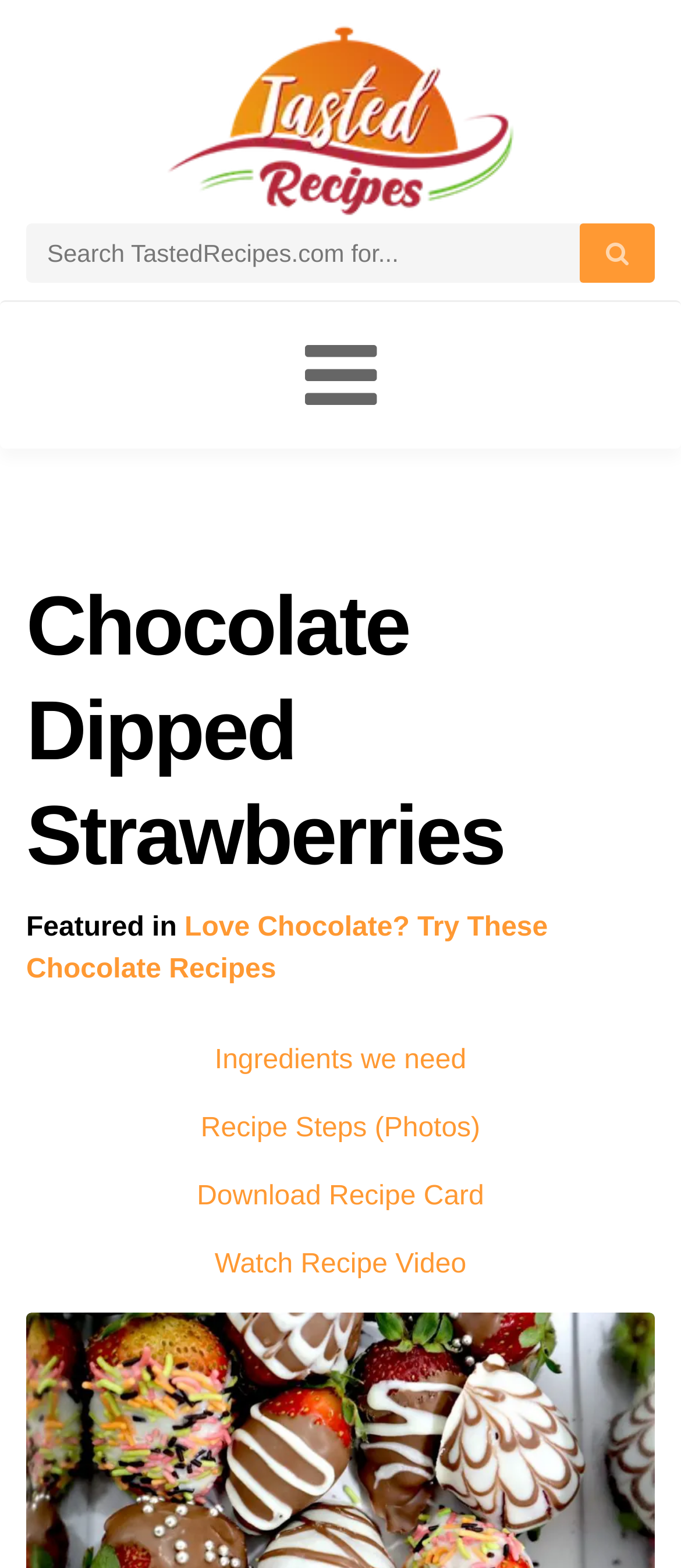Summarize the webpage in an elaborate manner.

The webpage is about a recipe for Chocolate Dipped Strawberries. At the top, there is a large heading that reads "Chocolate Dipped Strawberries". Below the heading, there is a text "Featured in" followed by a link to "Love Chocolate? Try These Chocolate Recipes". 

To the right of the heading, there is a navigation button labeled "Toggle navigation" with an icon. Above the navigation button, there is a search bar with a placeholder text "Search TastedRecipes.com for...". 

Further down the page, there are five links arranged vertically, including "Ingredients we need", "Recipe Steps (Photos)", "Download Recipe Card", and "Watch Recipe Video". These links are positioned near the center of the page. 

At the very top of the page, there is a small link with no text, and it is positioned above the search bar.